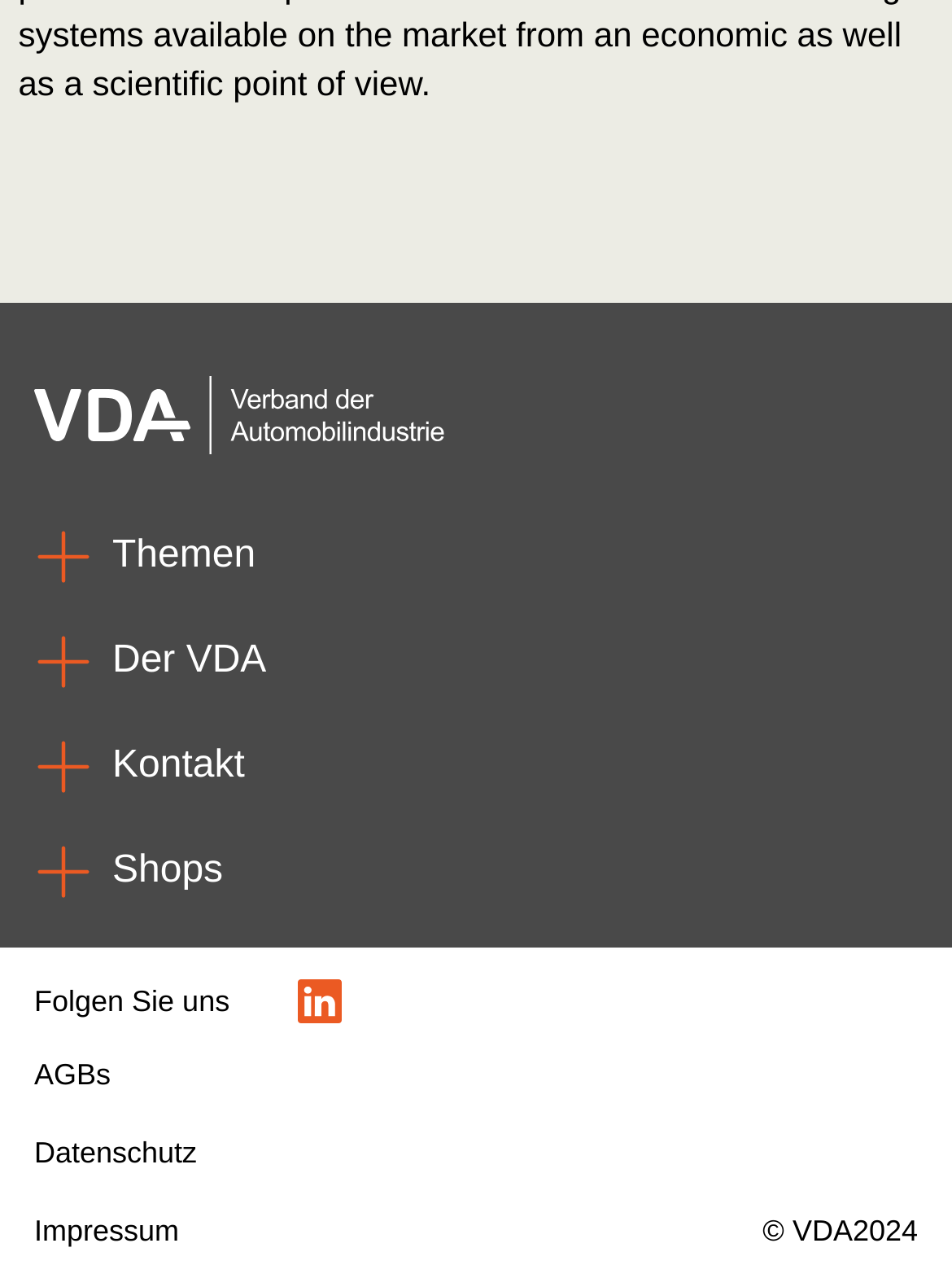What is the text above the social media links?
Using the image as a reference, give a one-word or short phrase answer.

Folgen Sie uns